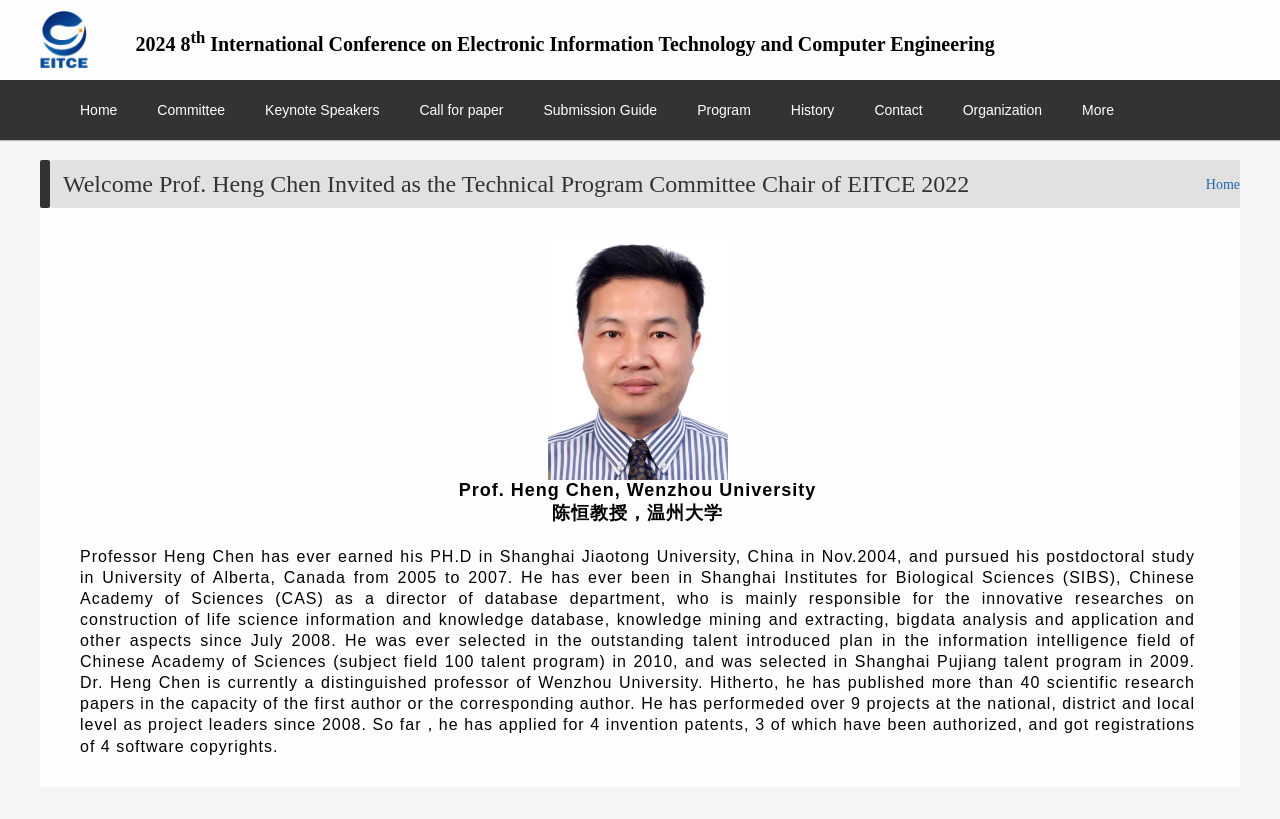Locate the bounding box coordinates of the clickable region to complete the following instruction: "Check the submission guide."

[0.409, 0.098, 0.529, 0.171]